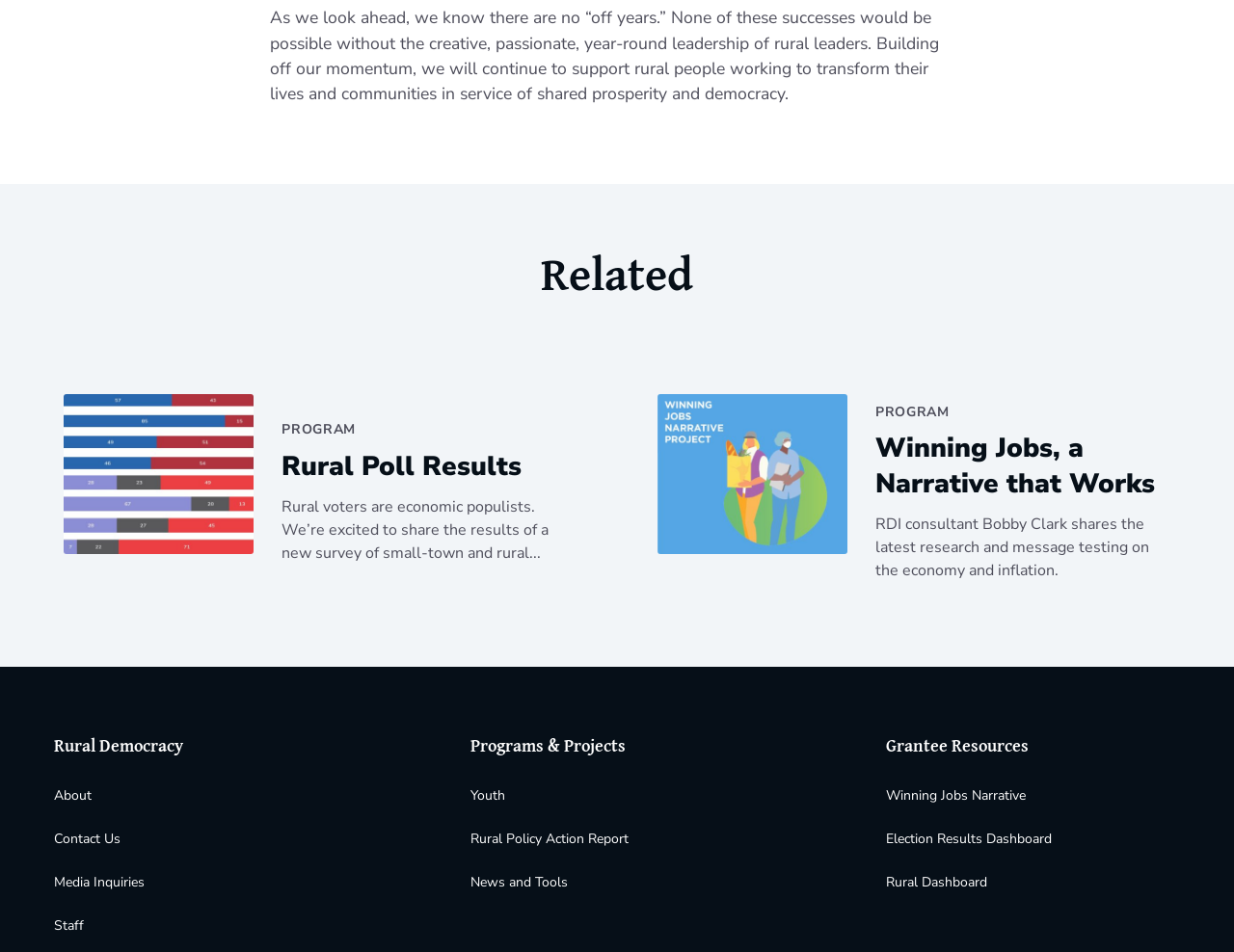Please specify the bounding box coordinates of the clickable region necessary for completing the following instruction: "explore Rural Policy Action Report". The coordinates must consist of four float numbers between 0 and 1, i.e., [left, top, right, bottom].

[0.381, 0.866, 0.509, 0.896]